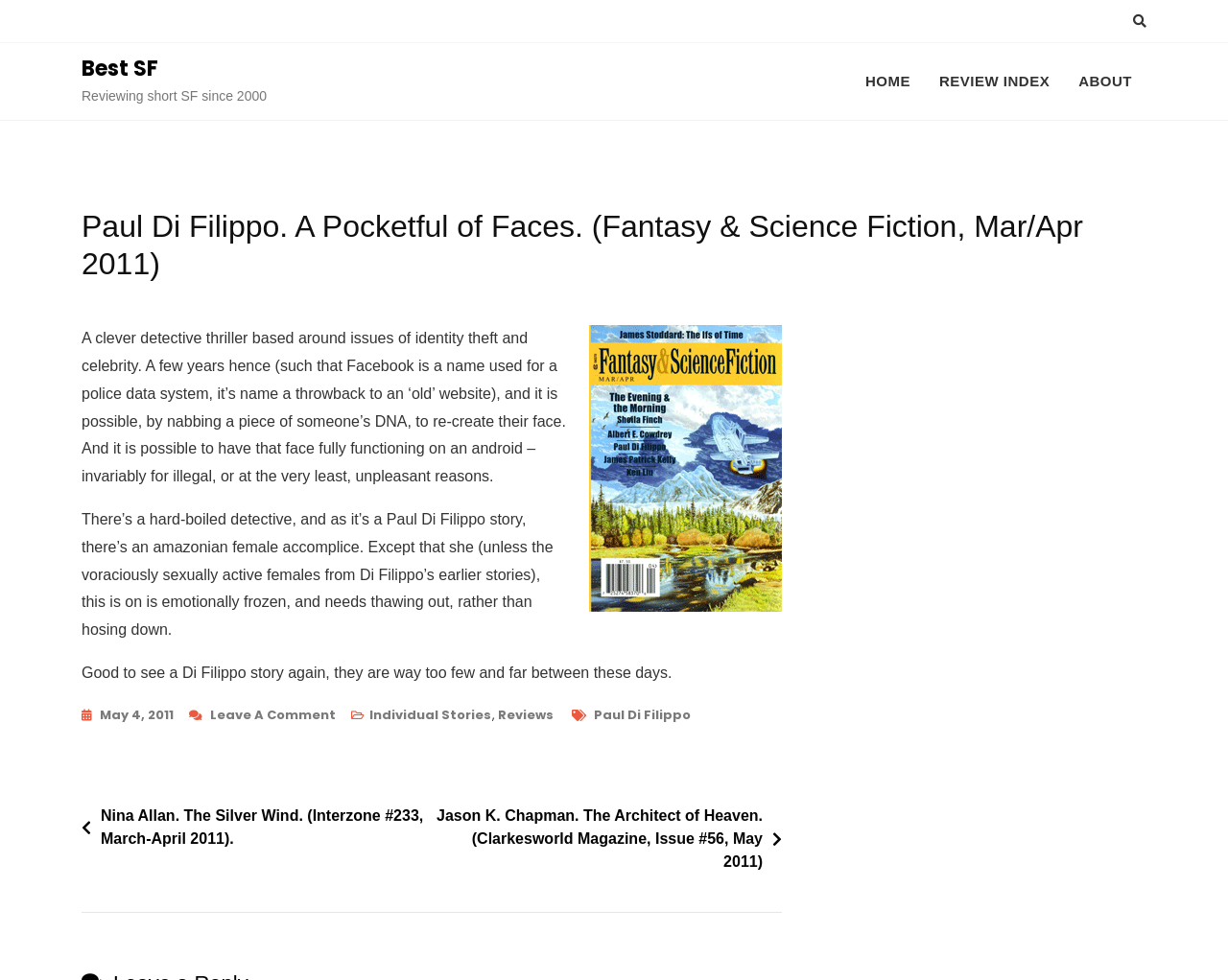Respond to the question with just a single word or phrase: 
What is the name of the female accomplice in the story?

Not specified